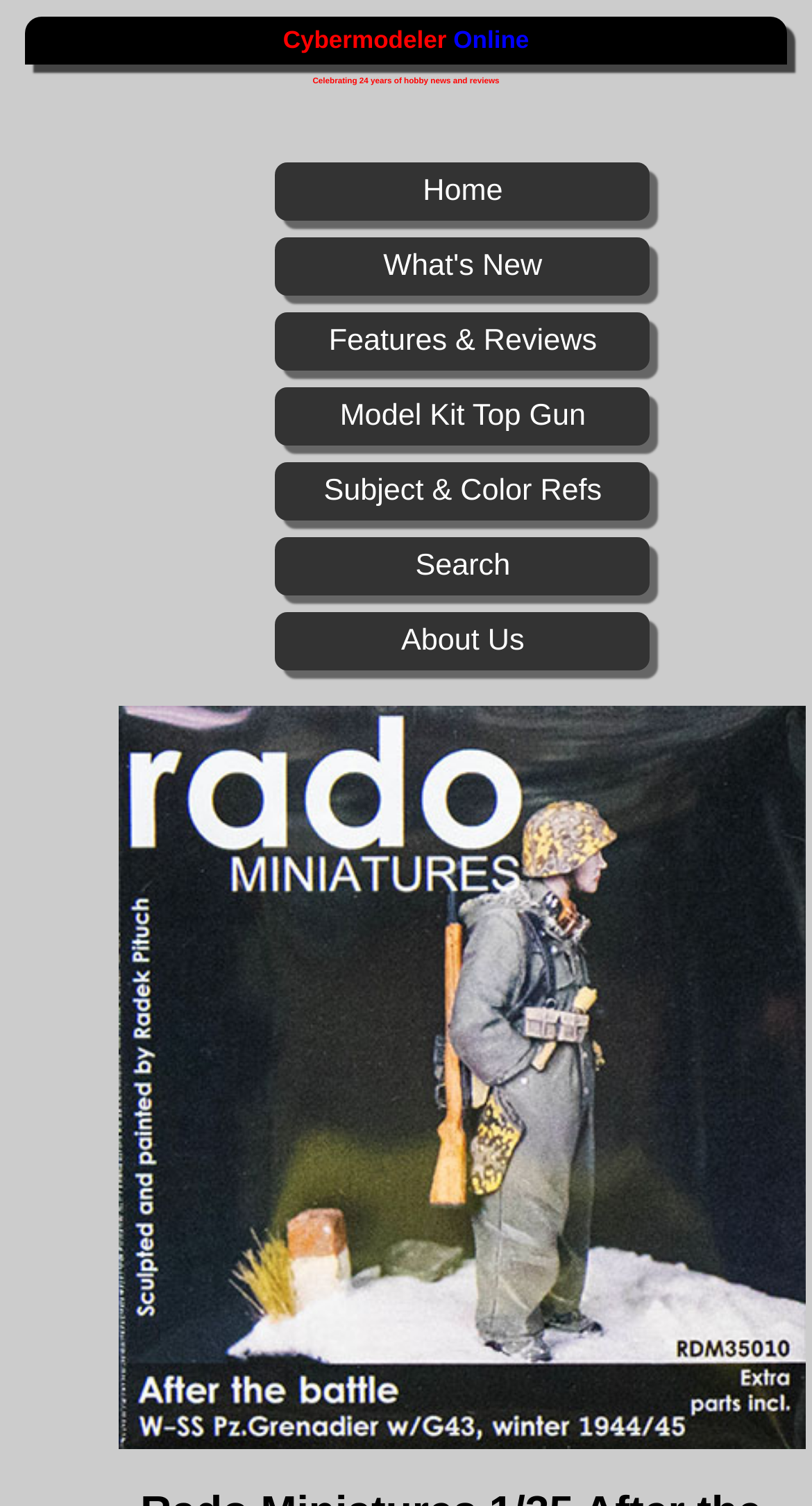From the element description: "About Us", extract the bounding box coordinates of the UI element. The coordinates should be expressed as four float numbers between 0 and 1, in the order [left, top, right, bottom].

[0.339, 0.406, 0.801, 0.445]